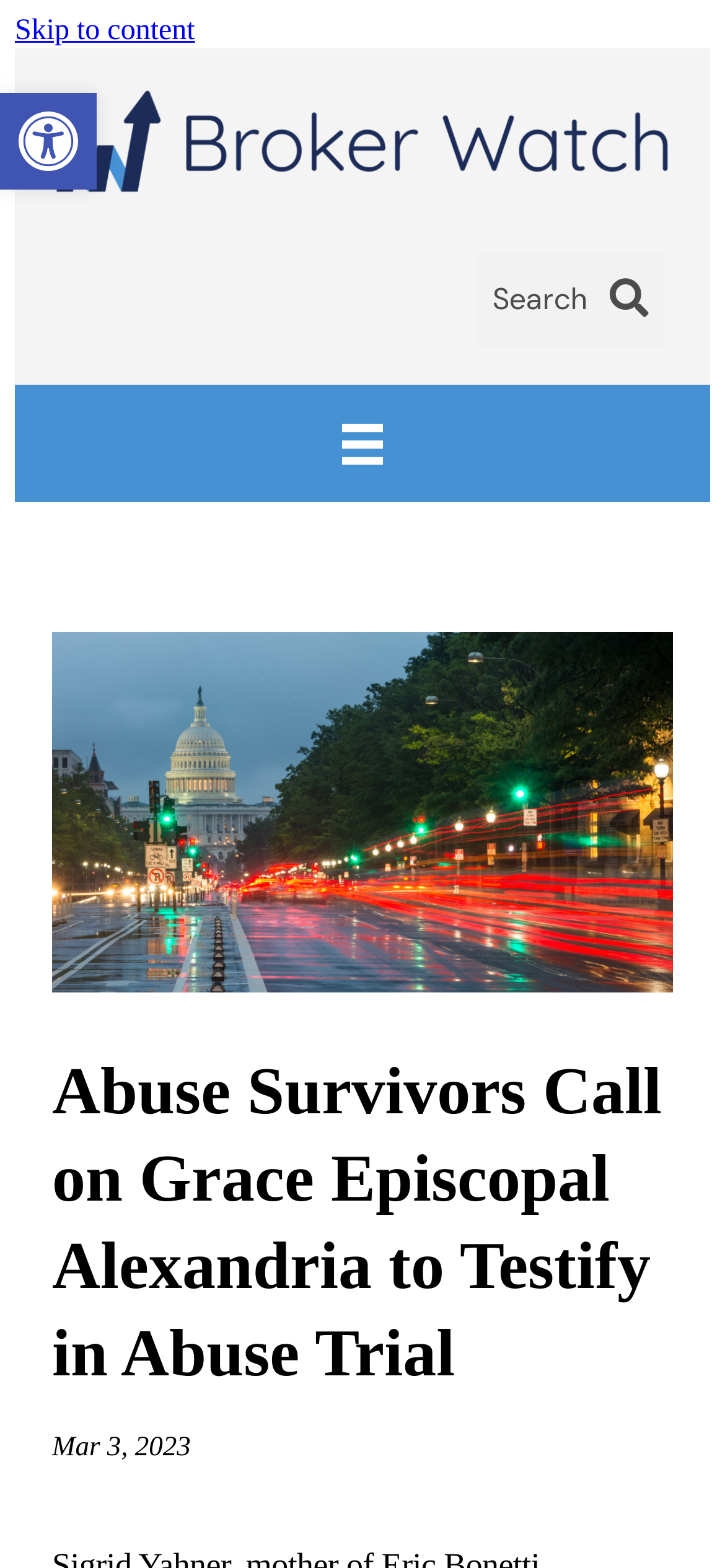Based on the image, give a detailed response to the question: What is the topic of the webpage?

I looked at the heading element with the text 'Abuse Survivors Call on Grace Episcopal Alexandria to Testify in Abuse Trial' and determined that the topic of the webpage is related to an abuse trial.